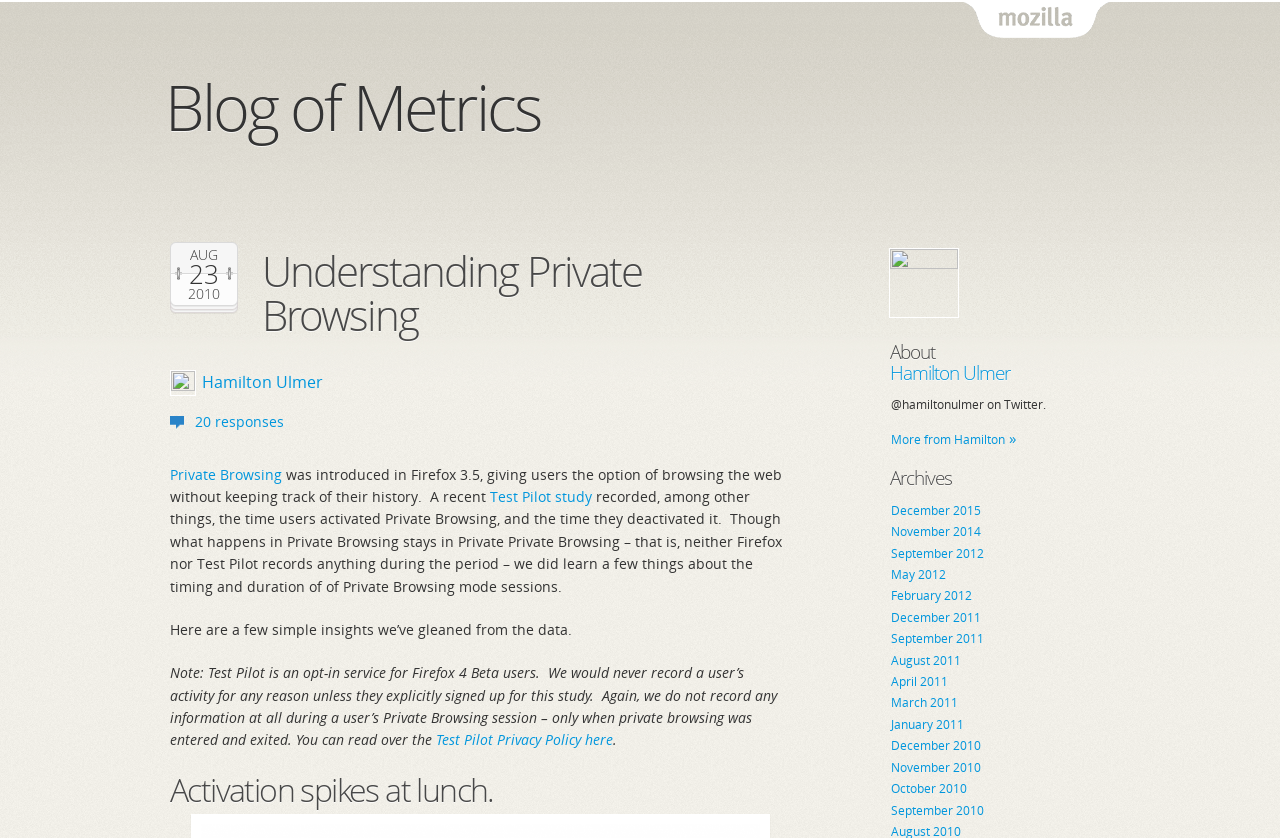Kindly determine the bounding box coordinates for the area that needs to be clicked to execute this instruction: "Visit the 'Test Pilot study' link".

[0.383, 0.581, 0.462, 0.604]